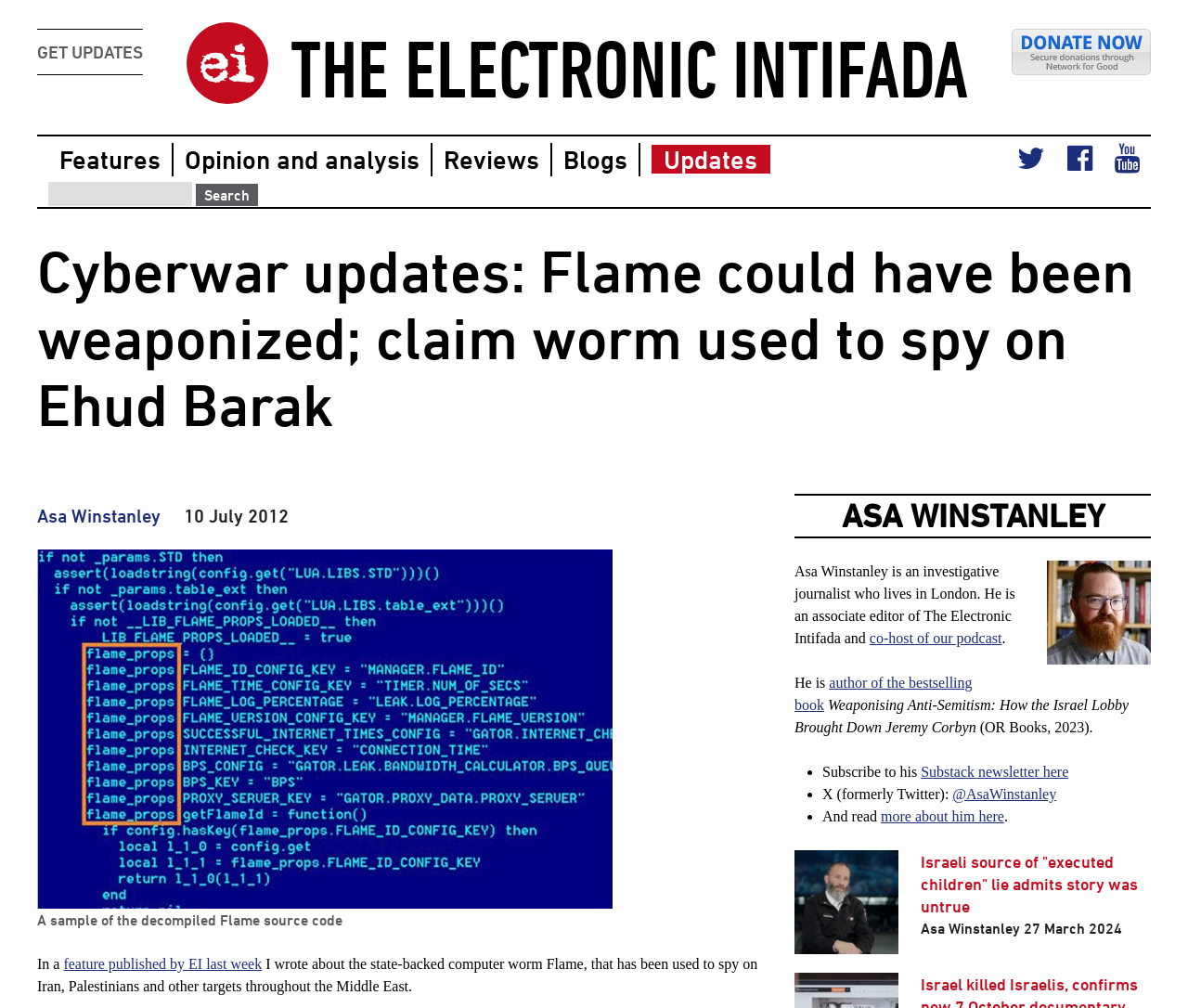Please find the bounding box coordinates in the format (top-left x, top-left y, bottom-right x, bottom-right y) for the given element description. Ensure the coordinates are floating point numbers between 0 and 1. Description: Drivers and Mobile Phones

None